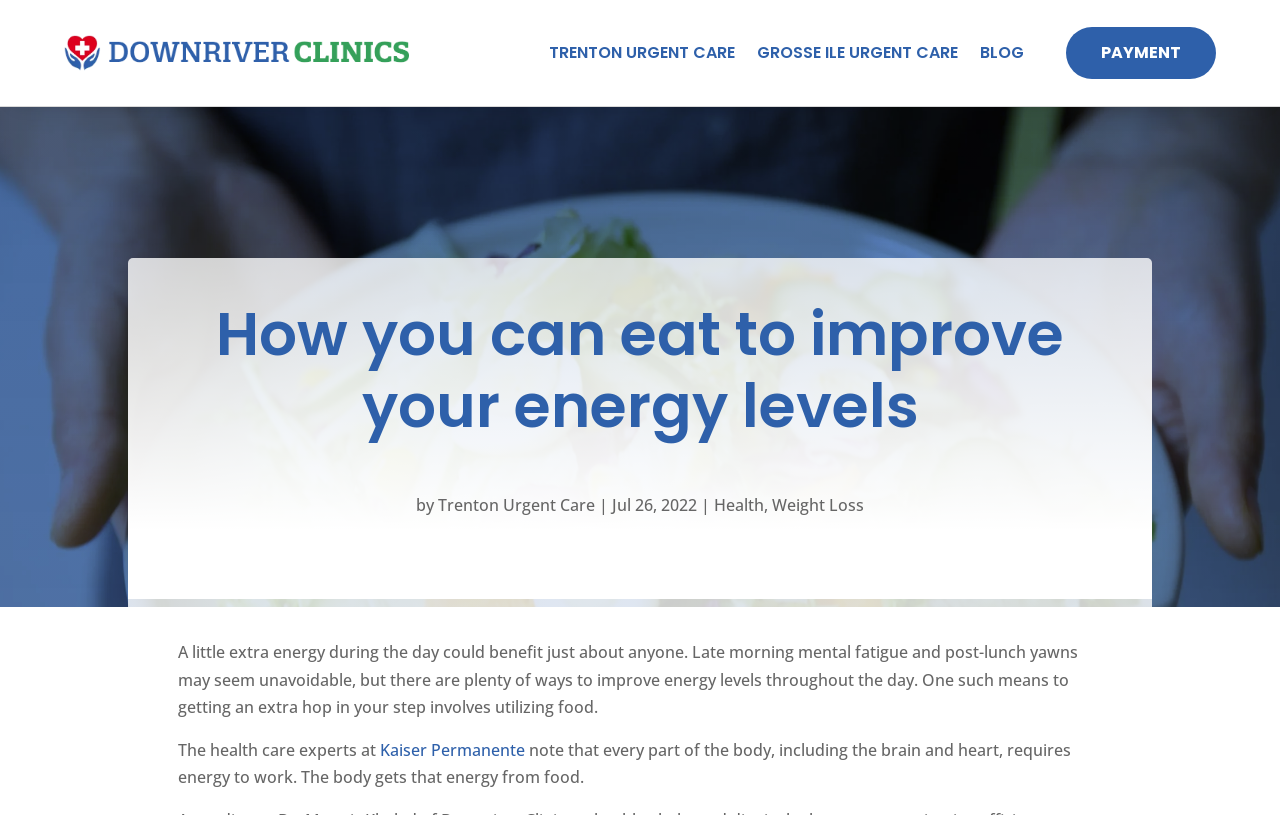Who are the health care experts mentioned in the article?
Please describe in detail the information shown in the image to answer the question.

The article mentions that 'the health care experts at Kaiser Permanente note that every part of the body, including the brain and heart, requires energy to work'. This indicates that the health care experts mentioned in the article are from Kaiser Permanente.